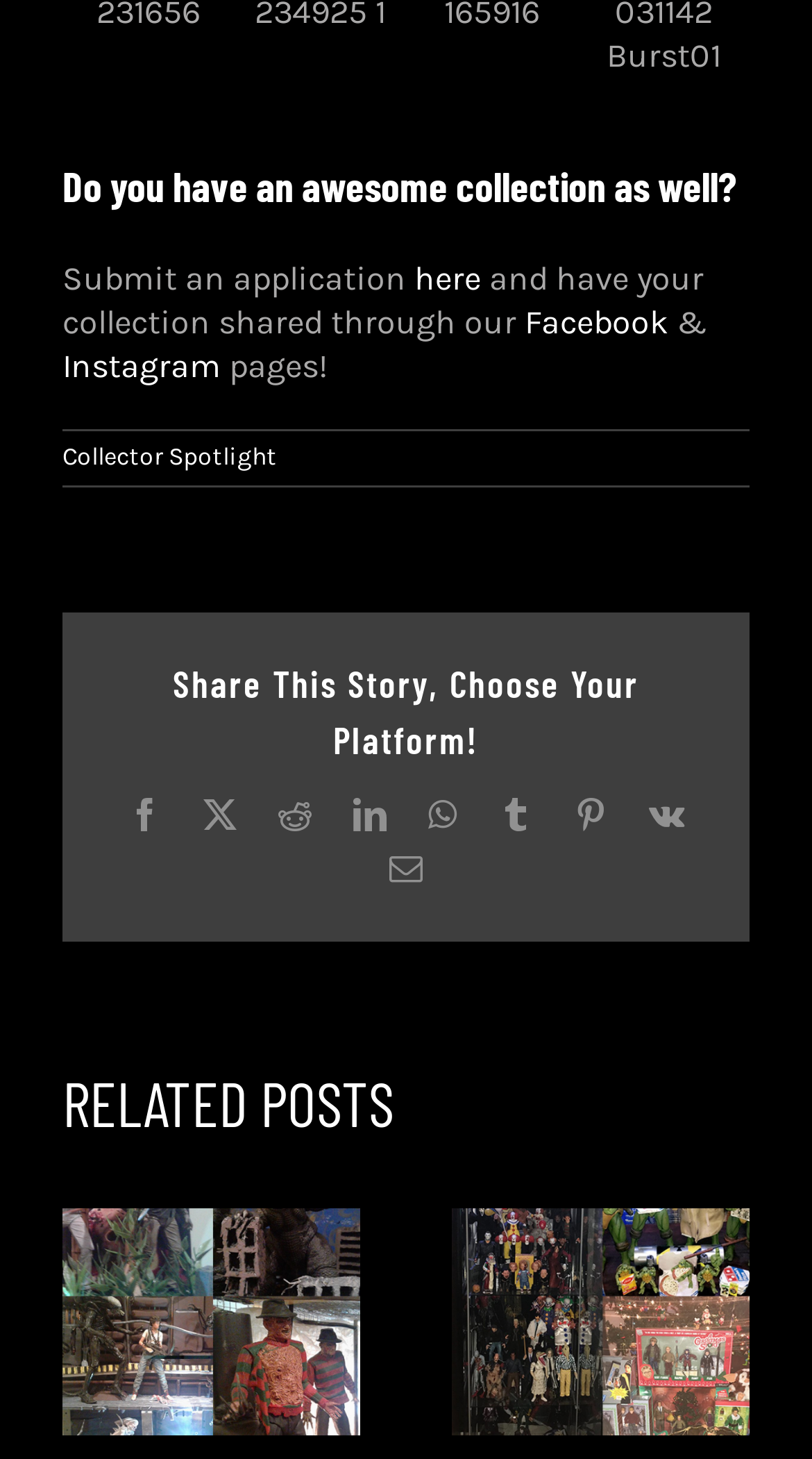Find the bounding box coordinates of the area that needs to be clicked in order to achieve the following instruction: "Click here to submit an application". The coordinates should be specified as four float numbers between 0 and 1, i.e., [left, top, right, bottom].

[0.51, 0.177, 0.592, 0.204]